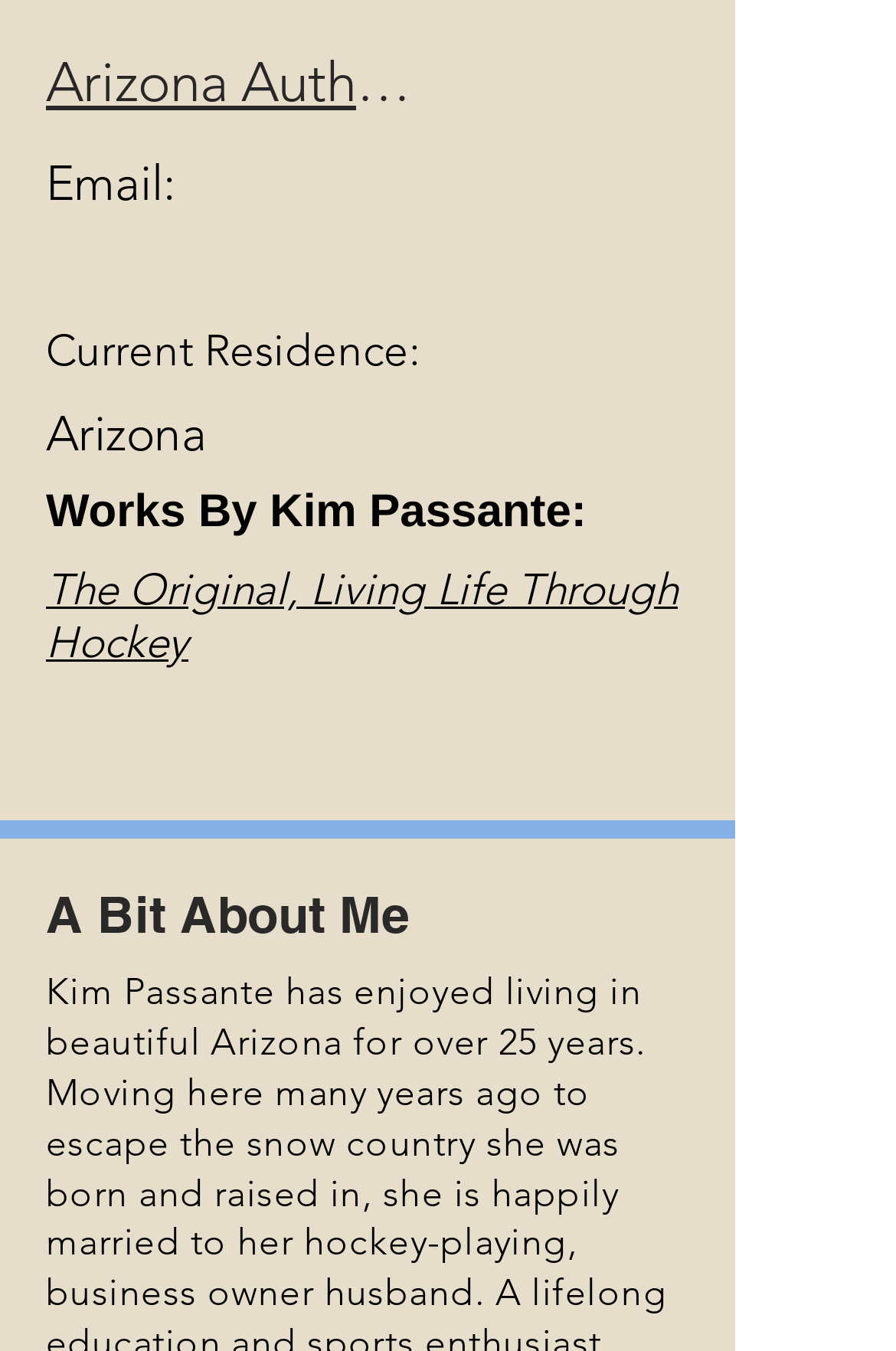Please study the image and answer the question comprehensively:
What is the email address of the author?

I looked at the heading 'Email:' but there is no corresponding text or email address provided.